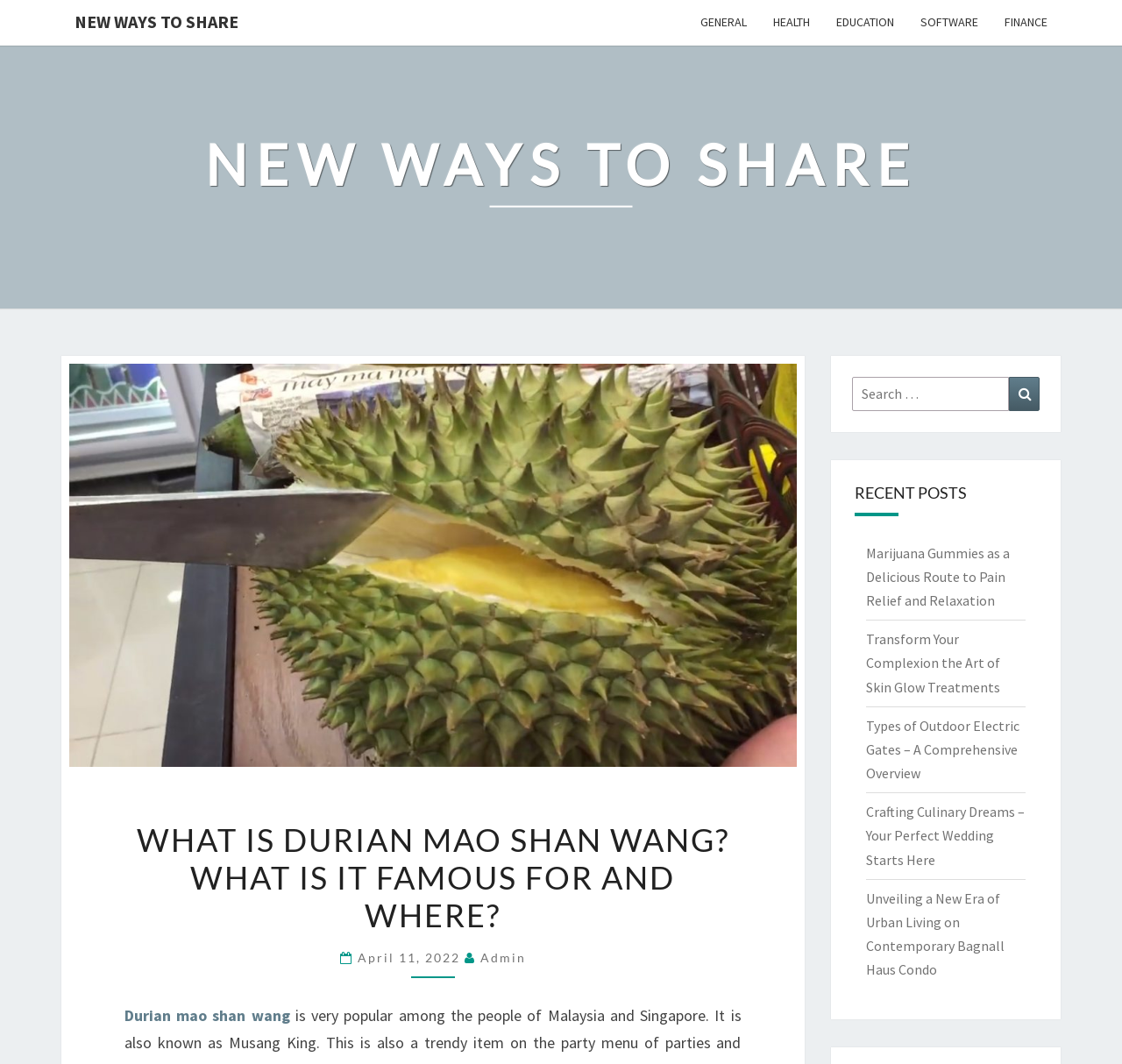Please examine the image and answer the question with a detailed explanation:
What is the title of the latest article?

By looking at the webpage, I can see that the latest article is titled 'WHAT IS DURIAN MAO SHAN WANG? WHAT IS IT FAMOUS FOR AND WHERE?' which is indicated by the heading element.